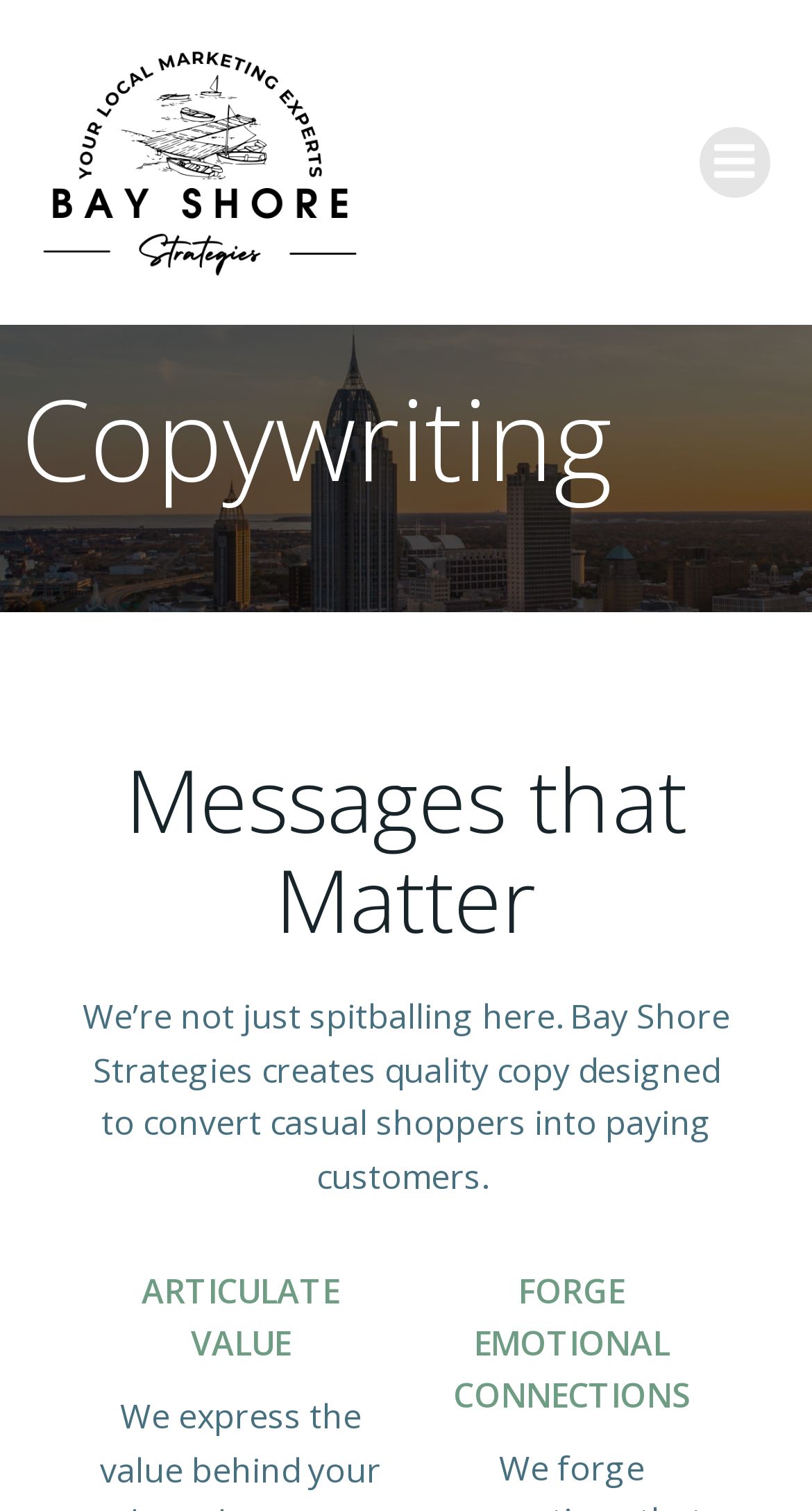Identify and provide the bounding box coordinates of the UI element described: "title="square photos (23)"". The coordinates should be formatted as [left, top, right, bottom], with each number being a float between 0 and 1.

None